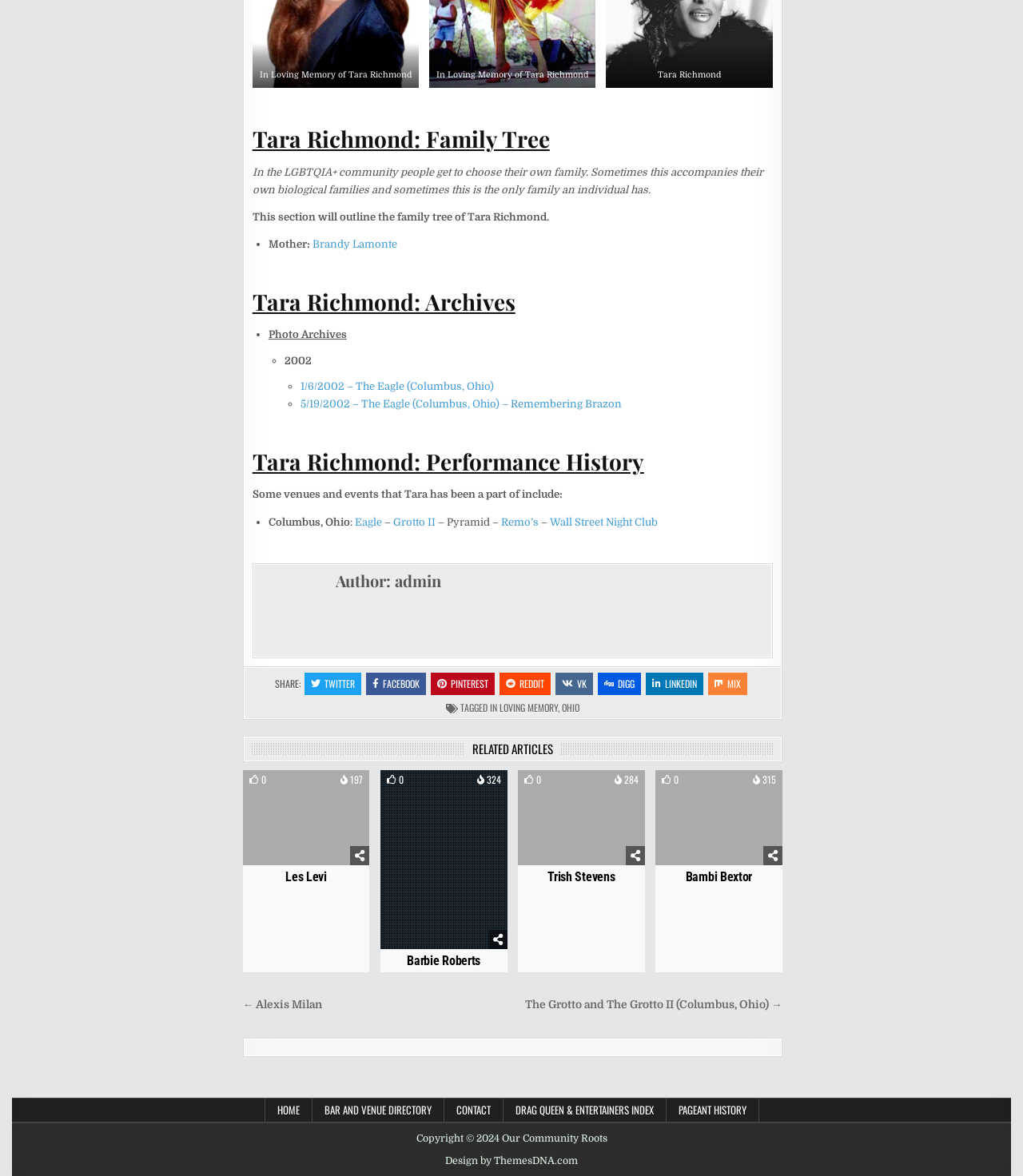Identify the bounding box coordinates for the UI element described as: "← Alexis Milan". The coordinates should be provided as four floats between 0 and 1: [left, top, right, bottom].

[0.237, 0.849, 0.315, 0.859]